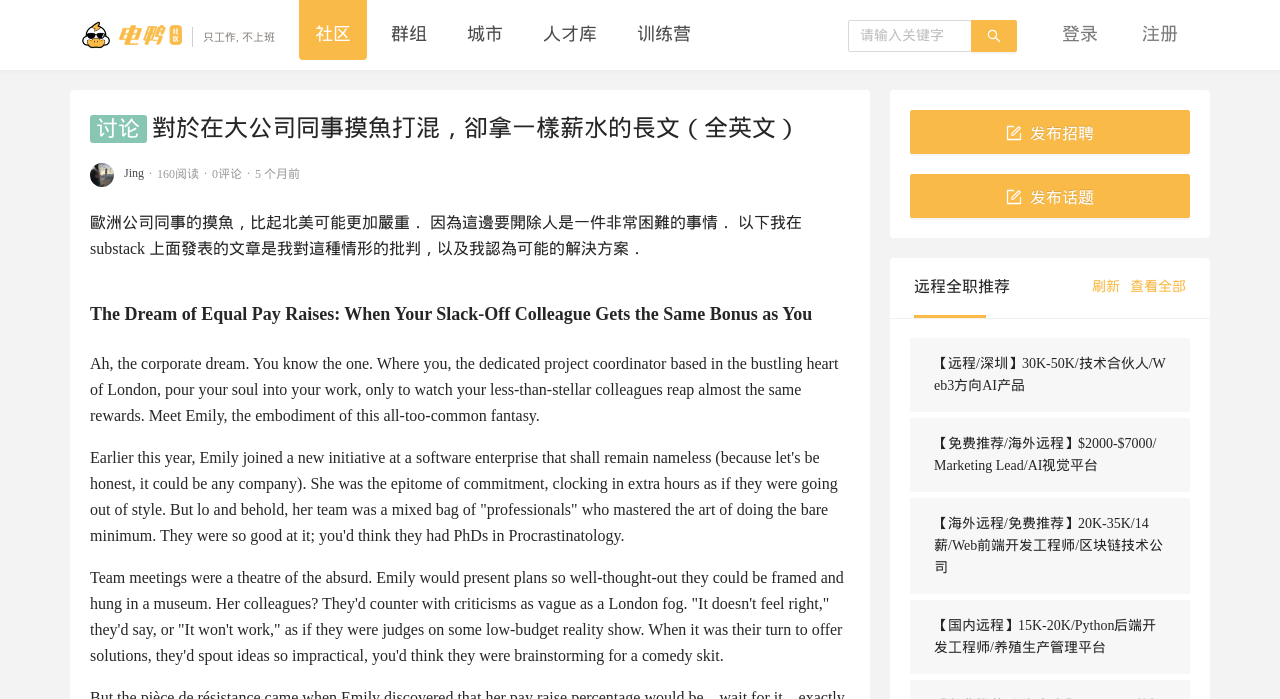Detail the various sections and features present on the webpage.

This webpage appears to be a blog post or article discussing the issue of unequal pay raises in corporate settings, particularly in Europe. At the top of the page, there is a logo and a navigation menu with links to various sections of the website, including the community, groups, cities, and talent pool.

Below the navigation menu, there is a heading that reads "讨论對於在大公司同事摸魚打混，卻拿一樣薪水的長文（全英文）" (Discussion on the phenomenon of colleagues slacking off and getting the same salary in large companies). Next to the heading is a link to discuss the topic.

On the left side of the page, there is a profile picture and a link to the author's name, Jing. Below the profile picture, there are several static text elements displaying the number of reads, comments, and the date the article was published.

The main content of the article is divided into several paragraphs, with headings and static text elements. The article discusses the phenomenon of unequal pay raises, where dedicated employees are rewarded similarly to their less-dedicated colleagues. The author shares a story about an employee named Emily who worked hard but received the same rewards as her less-committed colleagues.

Throughout the article, there are several buttons and links, including a button to publish a job posting and a link to view all job postings. There are also several job postings listed at the bottom of the page, with headings and descriptions.

Overall, the webpage appears to be a blog post or article discussing a specific topic, with navigation menus, profile information, and job postings listed at the bottom.